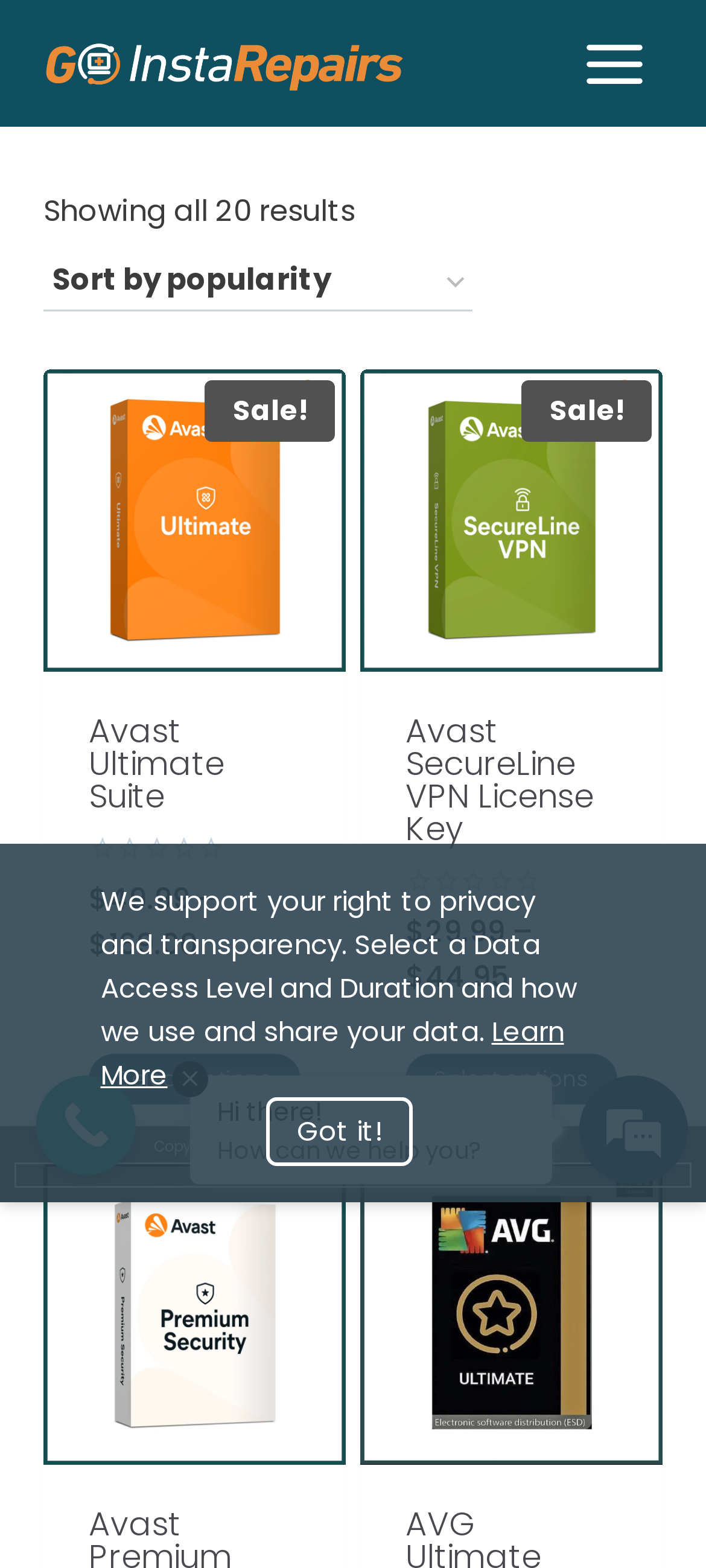How many results are shown on the current page?
Answer the question using a single word or phrase, according to the image.

20